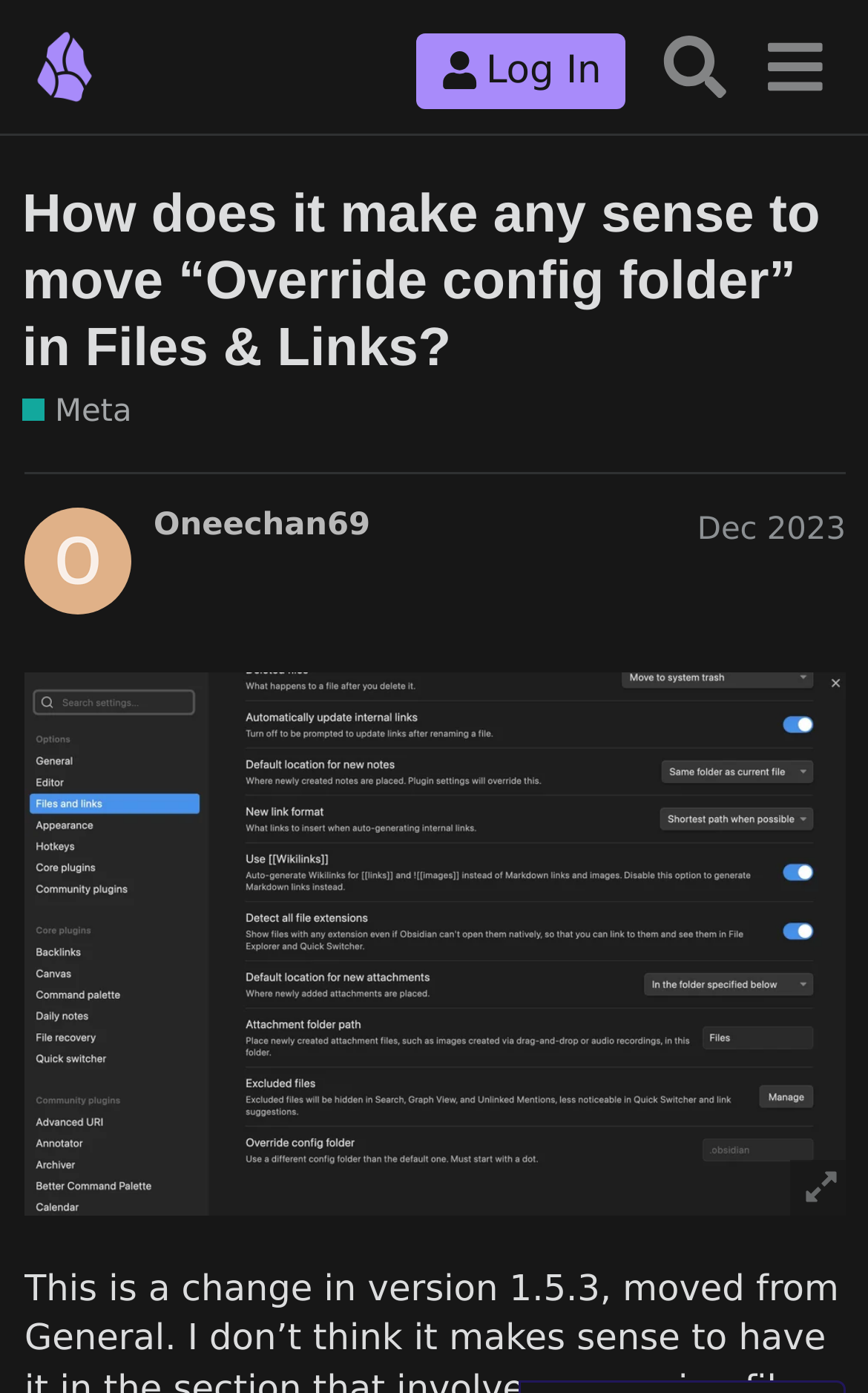Identify the bounding box coordinates for the element you need to click to achieve the following task: "Check the post by 'Oneechan69'". Provide the bounding box coordinates as four float numbers between 0 and 1, in the form [left, top, right, bottom].

[0.177, 0.365, 0.974, 0.398]